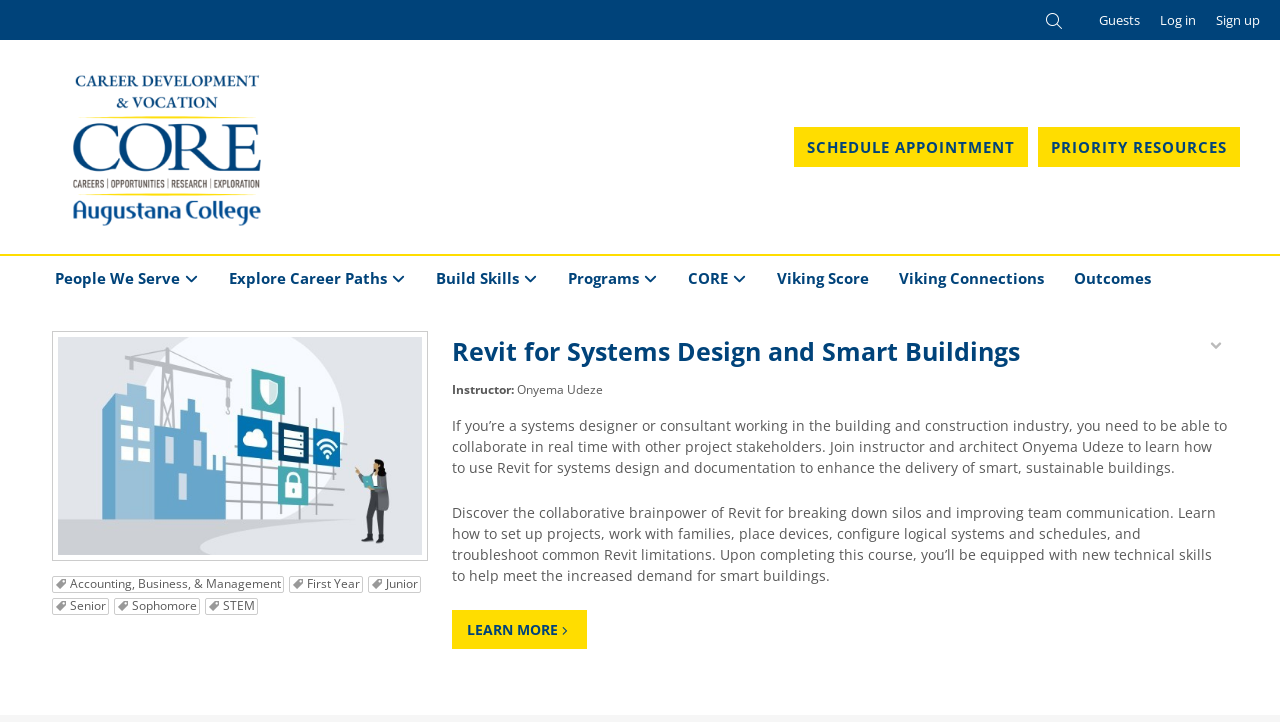Determine the bounding box coordinates for the clickable element to execute this instruction: "Explore career paths". Provide the coordinates as four float numbers between 0 and 1, i.e., [left, top, right, bottom].

[0.167, 0.355, 0.329, 0.417]